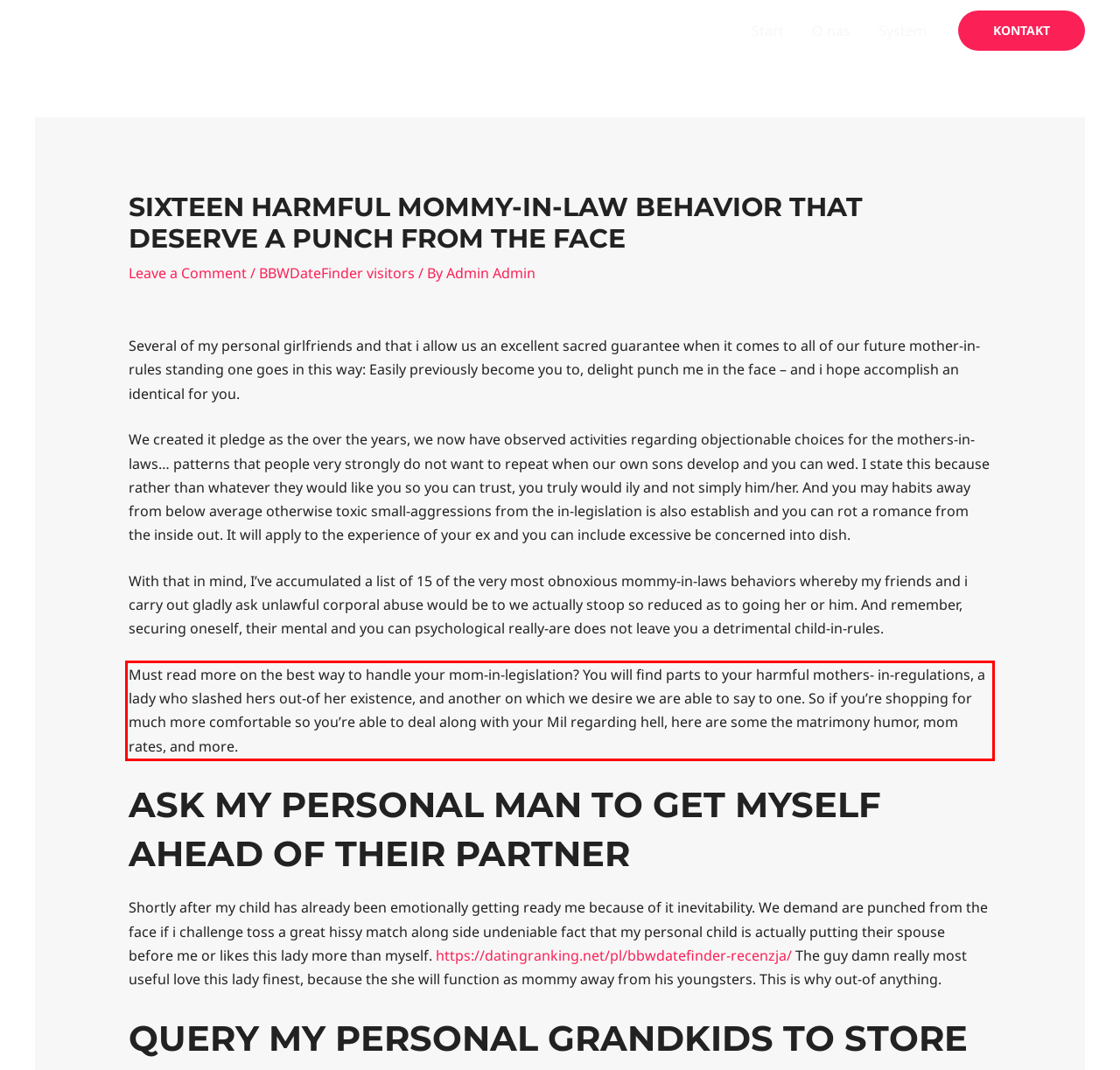Please identify the text within the red rectangular bounding box in the provided webpage screenshot.

Must read more on the best way to handle your mom-in-legislation? You will find parts to your harmful mothers- in-regulations, a lady who slashed hers out-of her existence, and another on which we desire we are able to say to one. So if you’re shopping for much more comfortable so you’re able to deal along with your Mil regarding hell, here are some the matrimony humor, mom rates, and more.